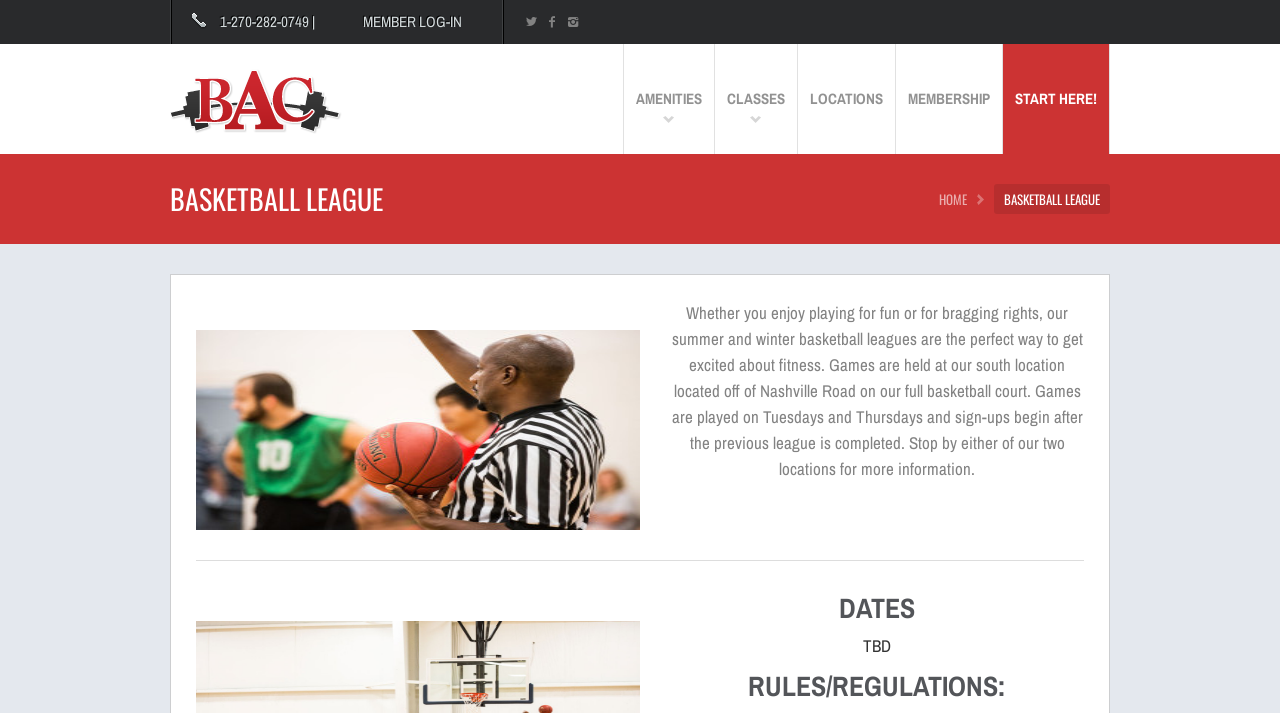Identify the bounding box for the UI element described as: "Membership". Ensure the coordinates are four float numbers between 0 and 1, formatted as [left, top, right, bottom].

[0.7, 0.062, 0.784, 0.216]